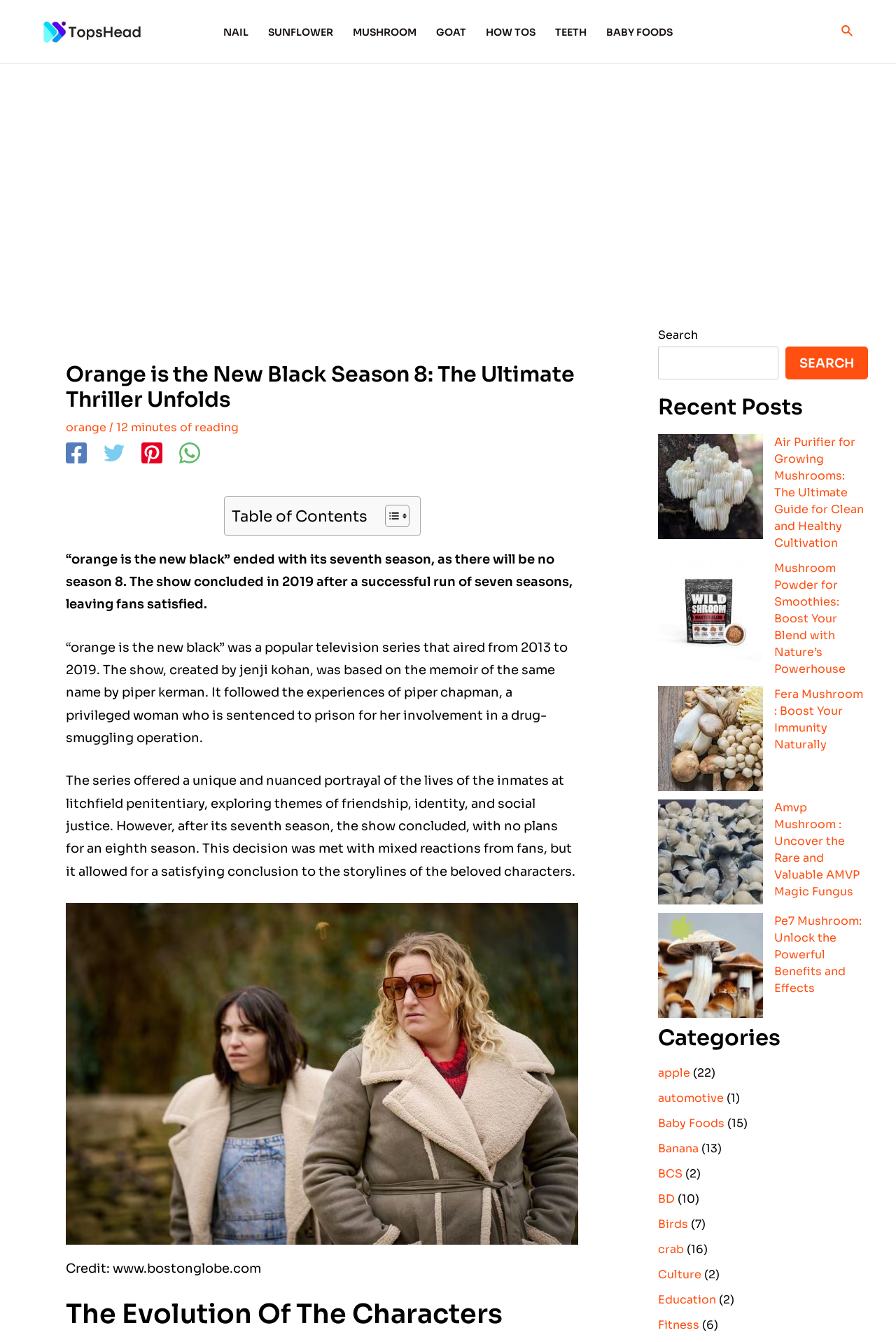Please identify the bounding box coordinates of the element that needs to be clicked to perform the following instruction: "Click on the 'GOAT' link".

[0.476, 0.02, 0.531, 0.028]